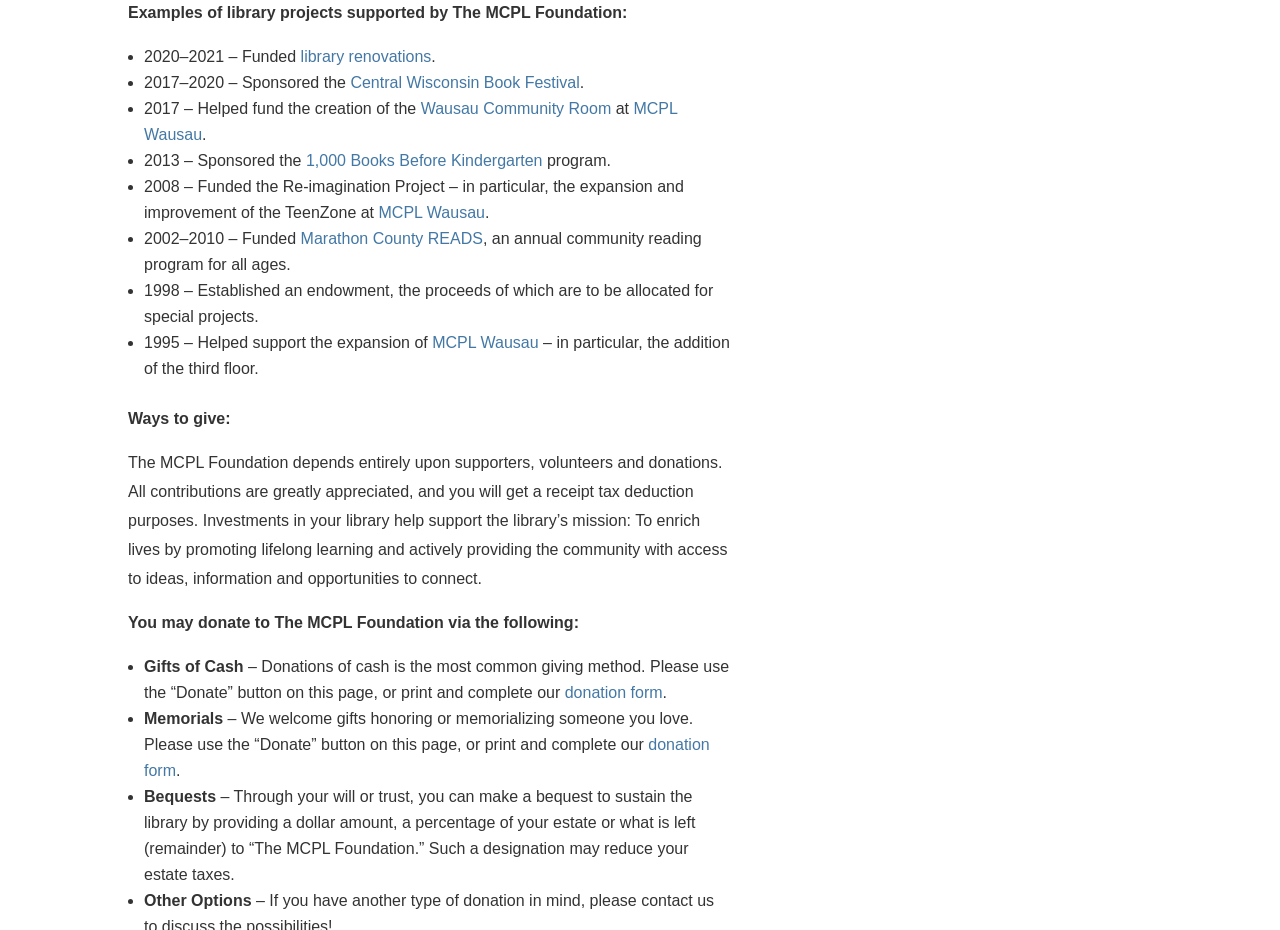Locate the bounding box coordinates of the clickable area needed to fulfill the instruction: "click the 'Central Wisconsin Book Festival' link".

[0.274, 0.079, 0.453, 0.097]